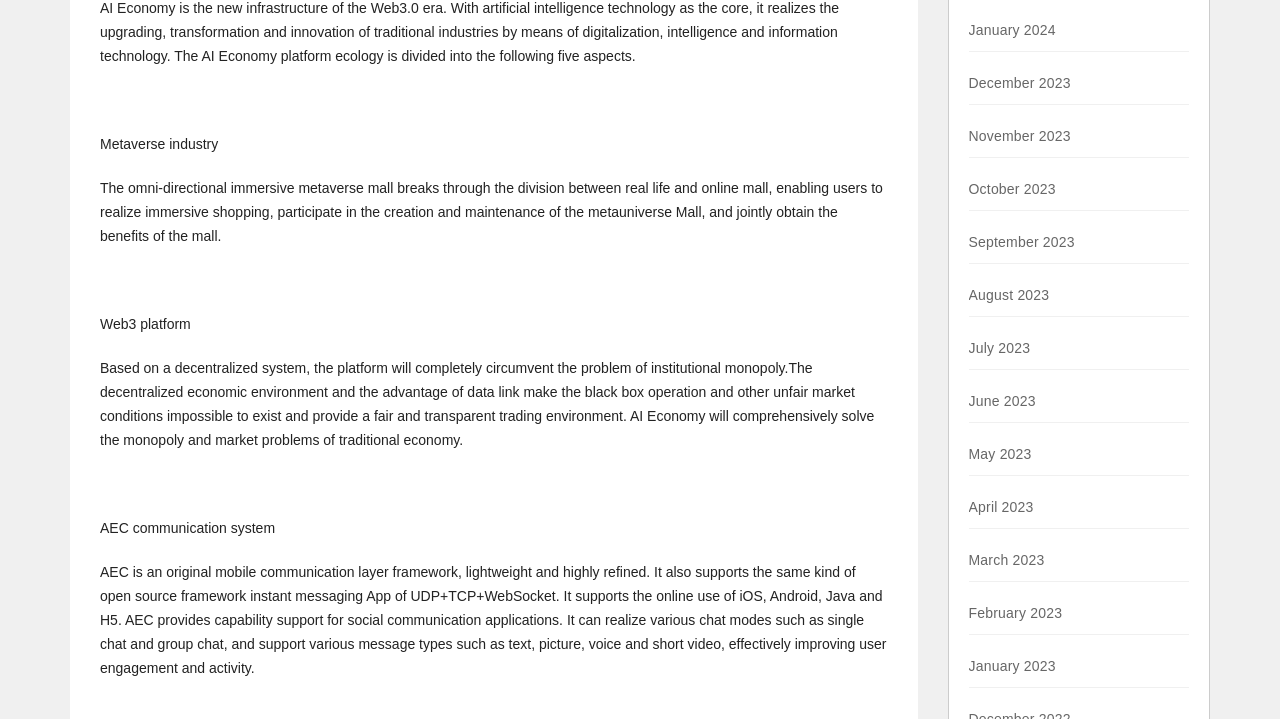Can you find the bounding box coordinates for the UI element given this description: "November 2023"? Provide the coordinates as four float numbers between 0 and 1: [left, top, right, bottom].

[0.757, 0.178, 0.836, 0.2]